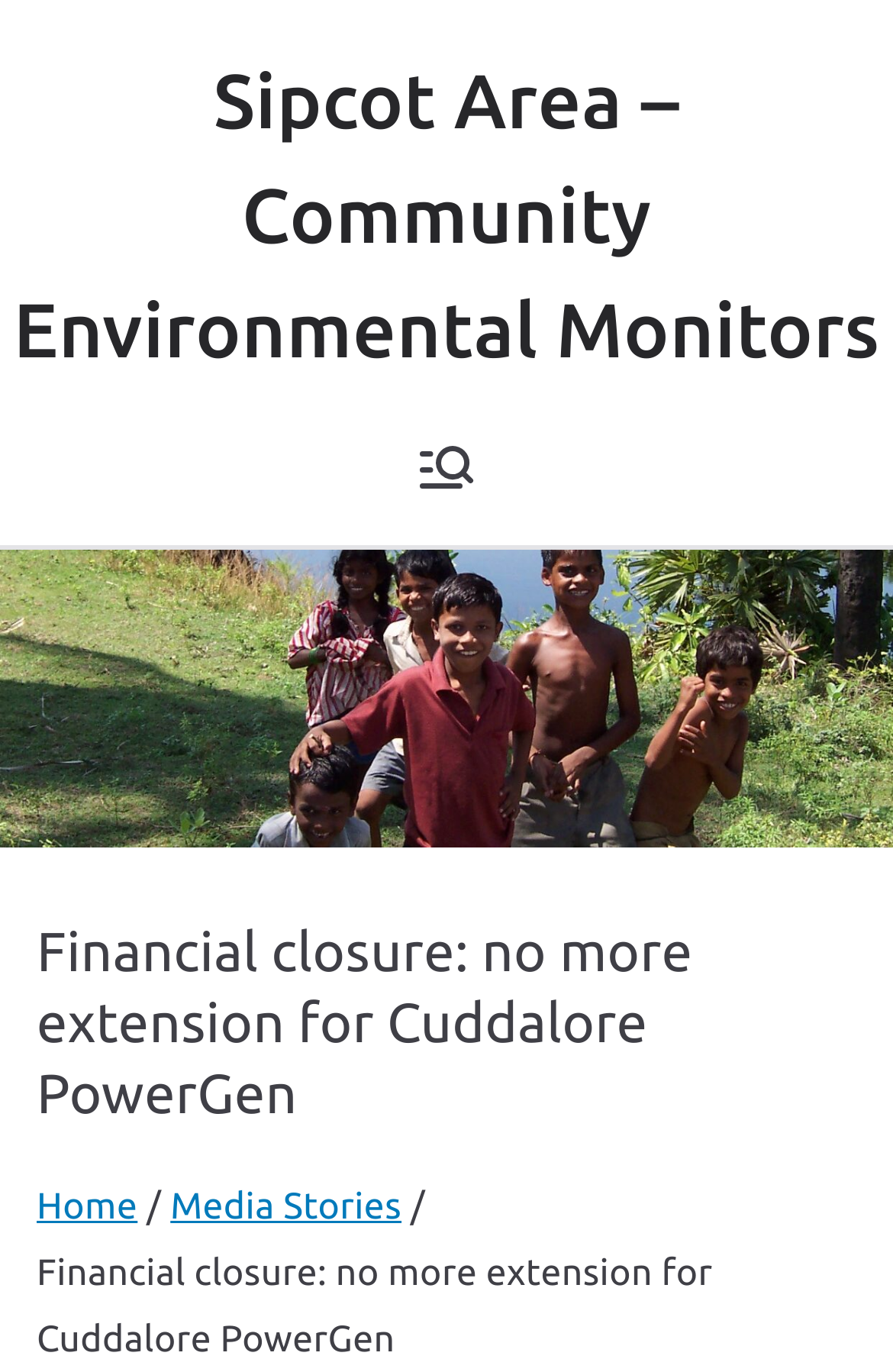Bounding box coordinates are to be given in the format (top-left x, top-left y, bottom-right x, bottom-right y). All values must be floating point numbers between 0 and 1. Provide the bounding box coordinate for the UI element described as: Media Stories

[0.191, 0.866, 0.45, 0.896]